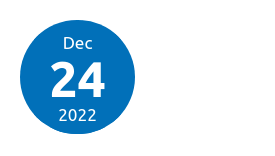Convey all the details present in the image.

The image displays a circular graphic featuring the date "December 24, 2022." The month is prominently written in white text against a blue background, while the day of the month, "24," is displayed in a larger font, also in white, making it the focal point of the design. This visual may signify an important event or deadline, such as a holiday or special occasion, highlighting the blend of vibrant color and clear typography to capture attention effectively.